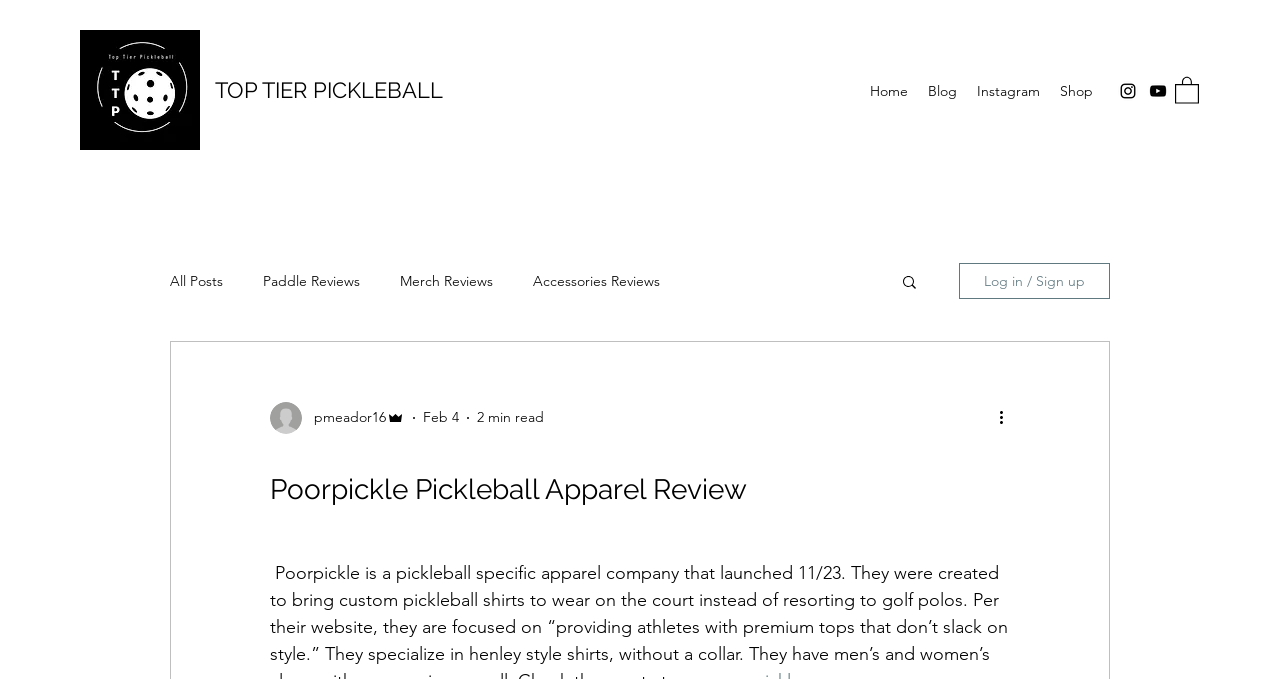Provide an in-depth caption for the elements present on the webpage.

The webpage is about Poorpickle, a pickleball-specific apparel company. At the top left, there is a link to "Top Tier Pickleball" with an accompanying image. Next to it, there is a larger link to "TOP TIER PICKLEBALL". On the top right, there is a navigation menu with links to "Home", "Blog", "Instagram", and "Shop".

Below the navigation menu, there is a social bar with links to Instagram and YouTube, each accompanied by an image. To the right of the social bar, there is a button with an image.

The main content of the webpage is a blog section. On the left, there is a navigation menu with links to "All Posts", "Paddle Reviews", "Merch Reviews", and "Accessories Reviews". Below this menu, there is a search button with an image. Next to the search button, there is a button to "Log in / Sign up".

In the main content area, there is a blog post titled "Poorpickle Pickleball Apparel Review". The post has a writer's picture and information about the author, including their name and the date of the post. The post also has a "More actions" button with an image.